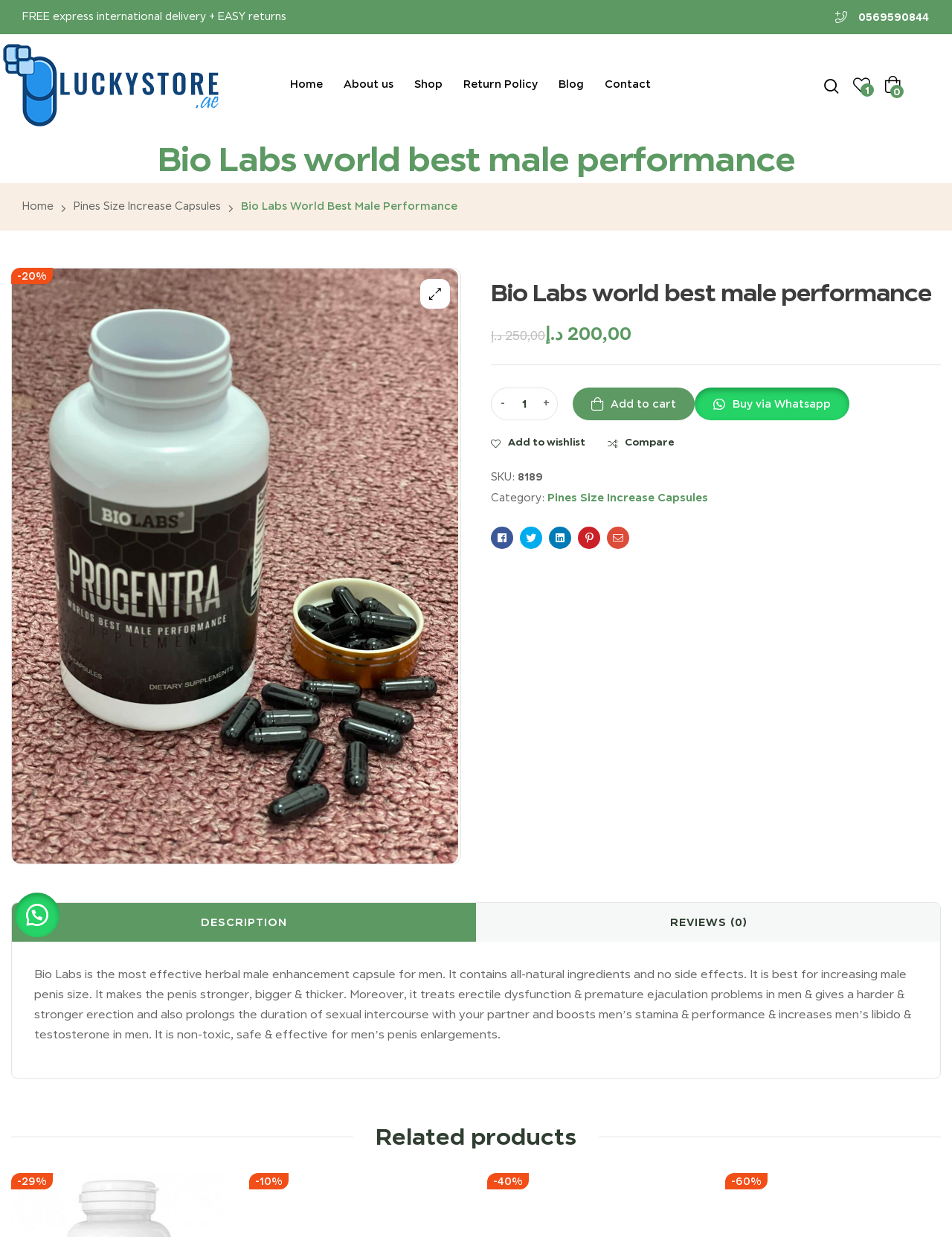Give an in-depth explanation of the webpage layout and content.

The webpage is about Bio Labs, a herbal male enhancement capsule for men. At the top, there is a logo on the left and a navigation menu with links to "Home", "About us", "Shop", "Return Policy", "Blog", and "Contact" on the right. Below the navigation menu, there is a heading that reads "Bio Labs world best male performance". 

On the left side of the page, there is a breadcrumb navigation with links to "Home" and "Pines Size Increase Capsules". Below the breadcrumb navigation, there is a product image with a "Bio Labs World Best Male Performance" label and a "-20%" discount tag. 

On the right side of the page, there are buttons to decrease and increase the product quantity, an "Add to cart" button, and a "Buy via Whatsapp" button. Below these buttons, there are links to "Add to wishlist" and "Compare". 

Further down, there is a product description section with details about the product, including its benefits and features. The description is followed by social media links to Facebook, Twitter, Linkedin, Pinterest, and Email. 

Below the product description, there is a tab list with two tabs: "DESCRIPTION" and "REVIEWS (0)". The "DESCRIPTION" tab is selected by default and displays the product description. The "REVIEWS (0)" tab is not selected and does not display any reviews.

At the bottom of the page, there is a "Related products" section with four products, each with a discount tag (-29%, -10%, -40%, and -60%).